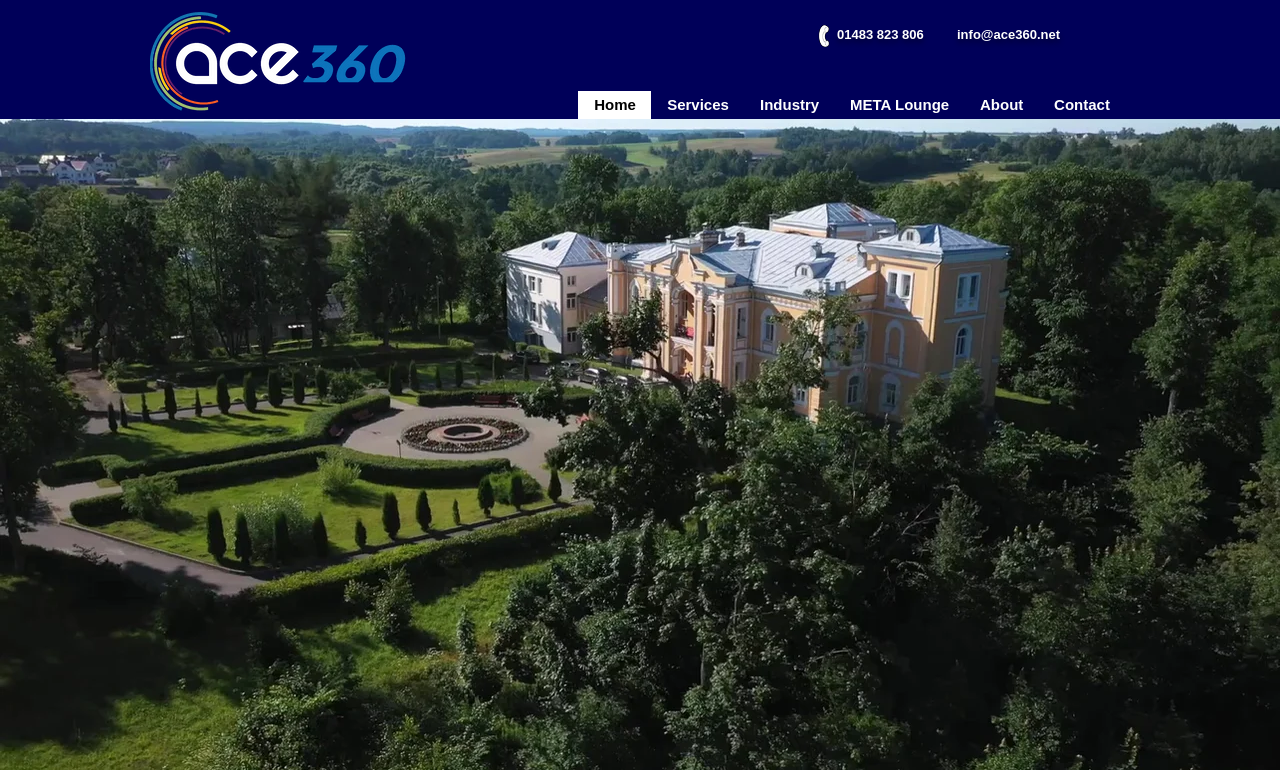Determine the bounding box for the UI element as described: "Program Details". The coordinates should be represented as four float numbers between 0 and 1, formatted as [left, top, right, bottom].

None